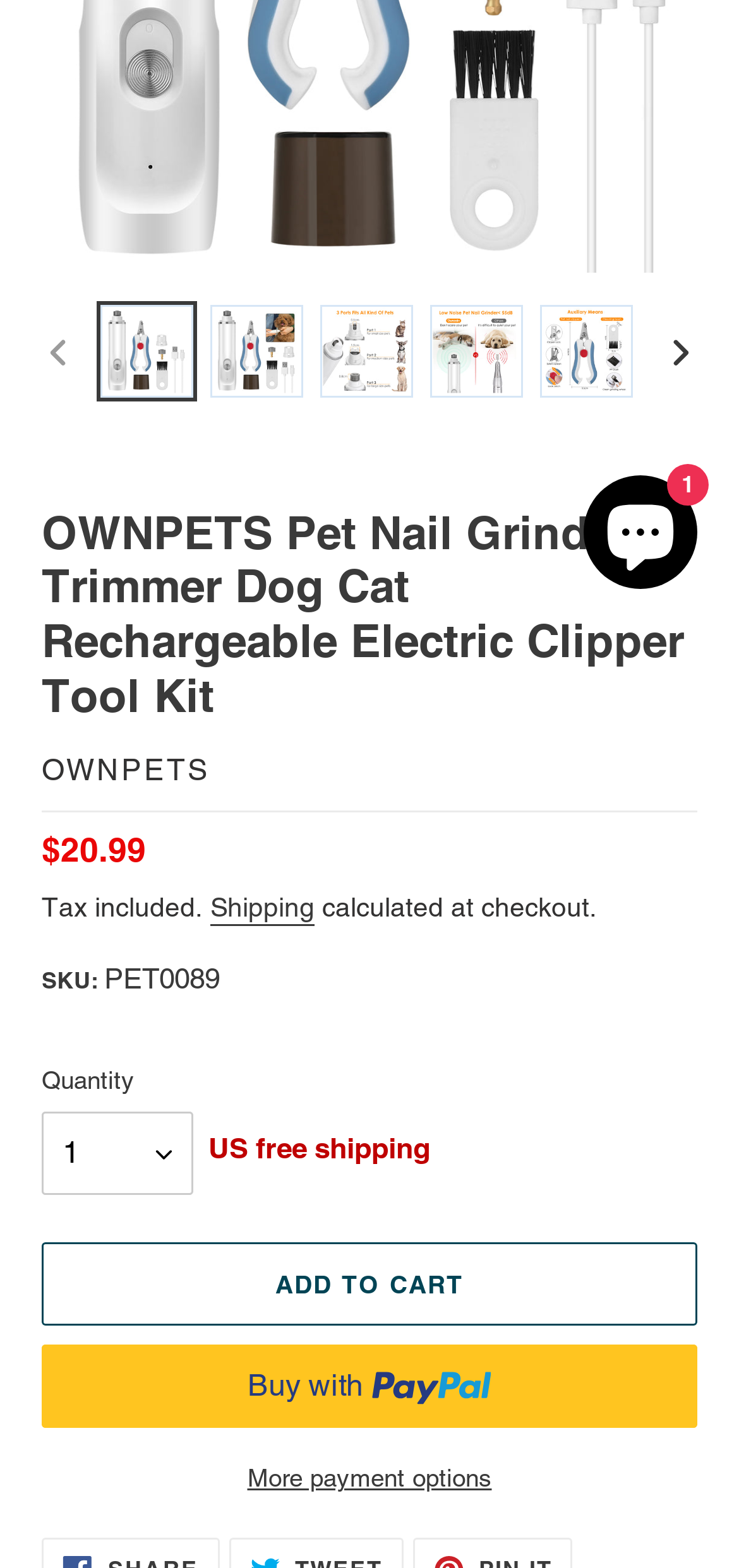Locate the bounding box of the user interface element based on this description: "Next slide".

[0.864, 0.2, 0.977, 0.247]